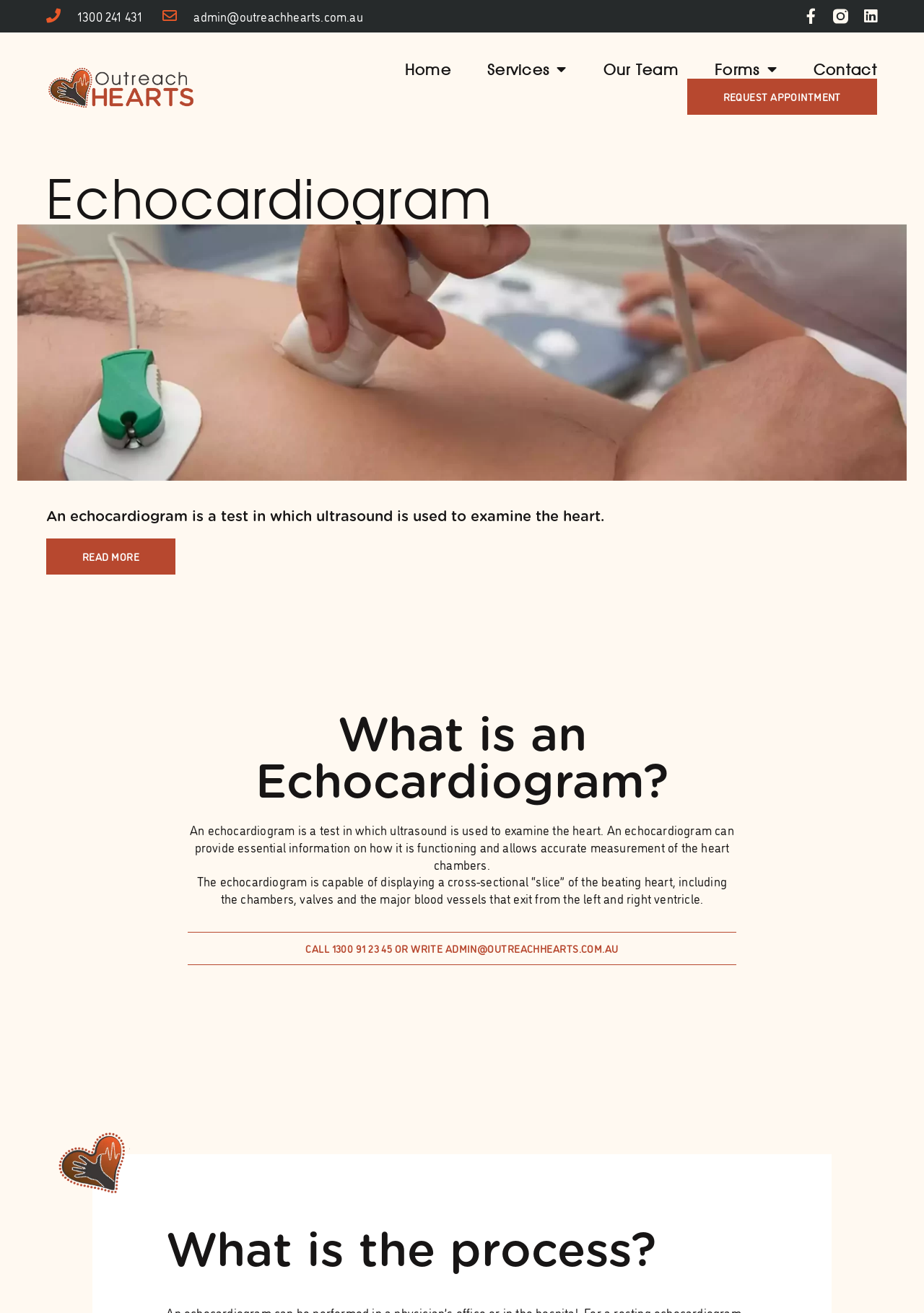Provide a brief response to the question using a single word or phrase: 
What is the phone number to request an appointment?

1300 241 431